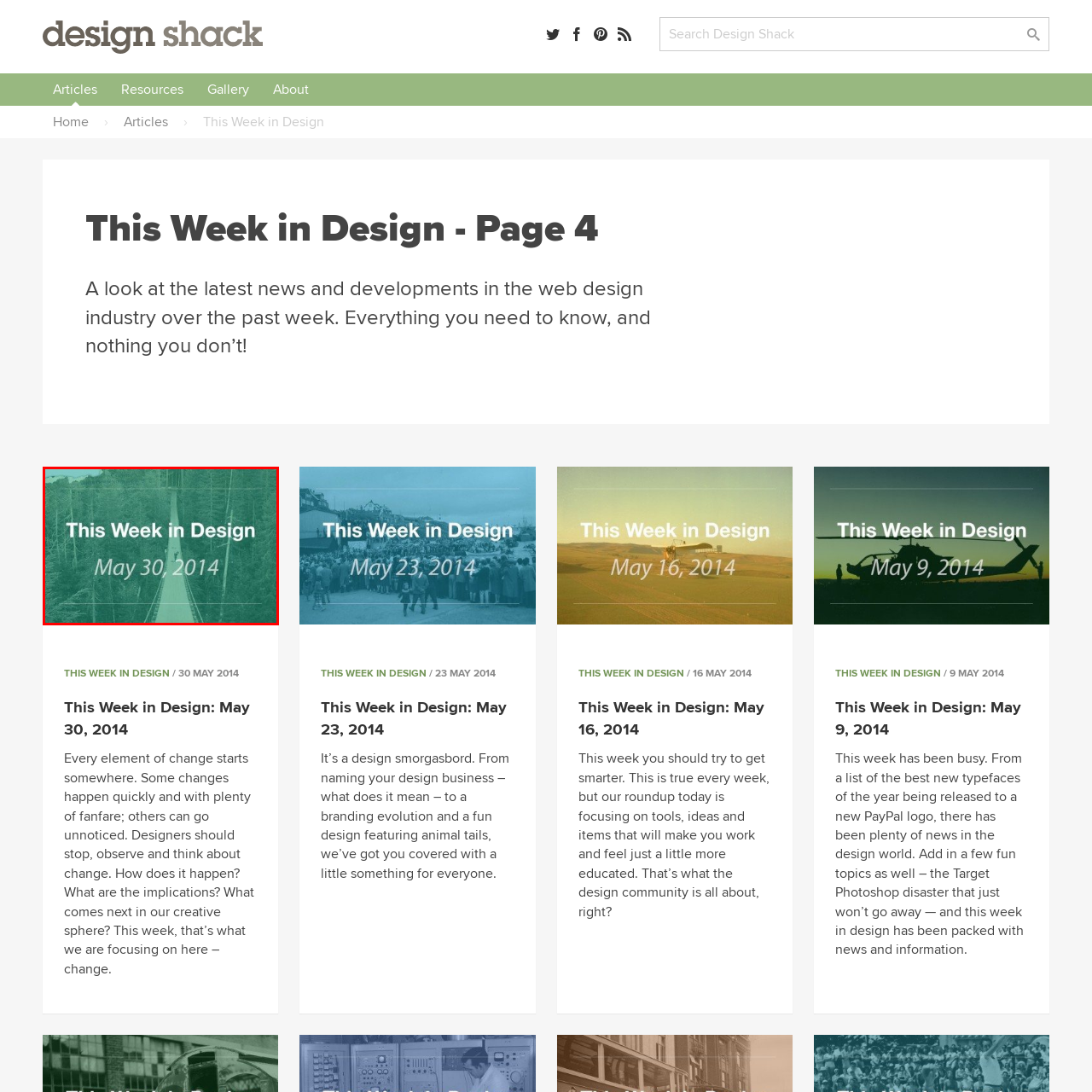What is the theme of the design article? Analyze the image within the red bounding box and give a one-word or short-phrase response.

Design trends and developments